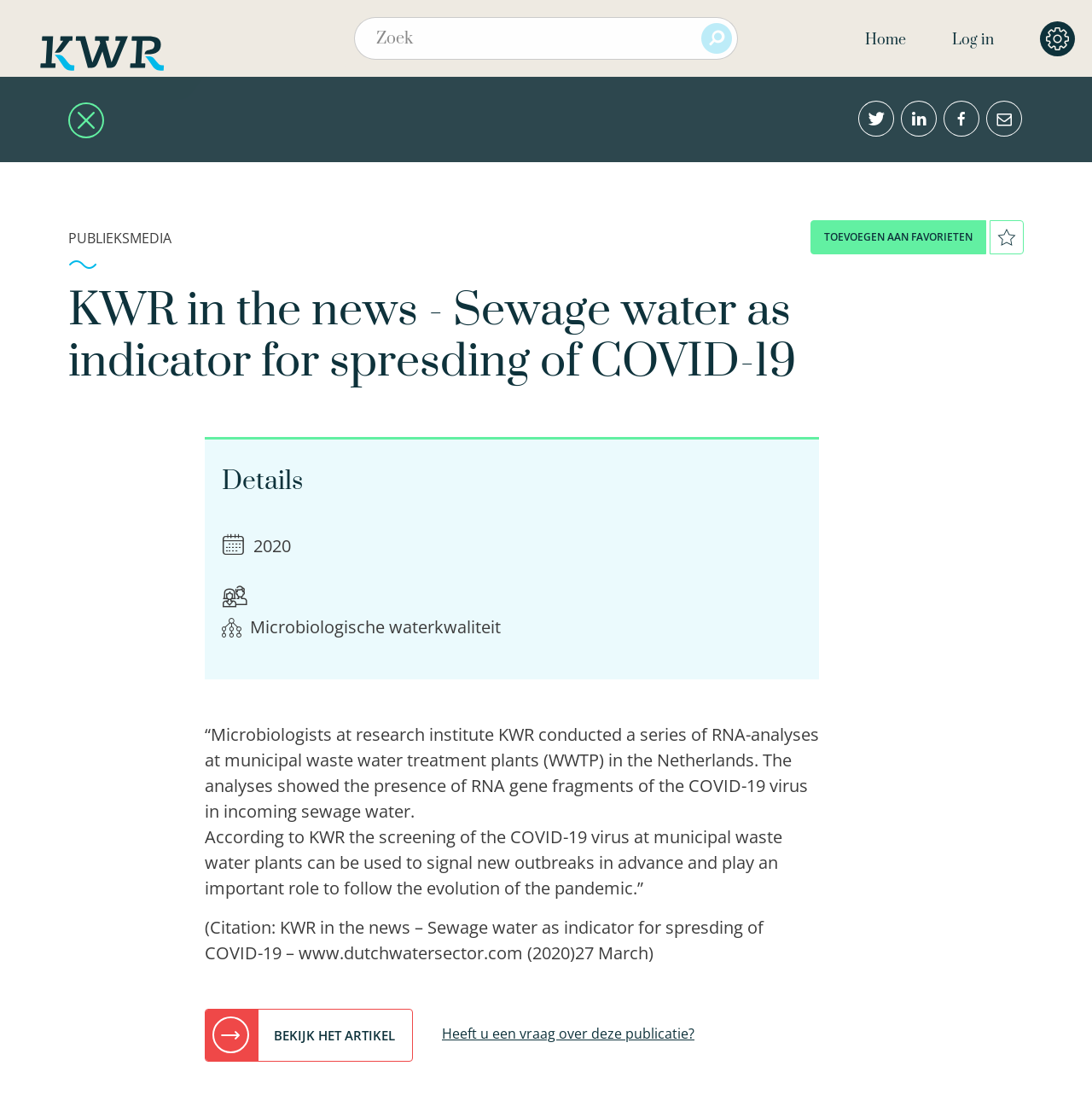Point out the bounding box coordinates of the section to click in order to follow this instruction: "Log in".

[0.872, 0.028, 0.91, 0.045]